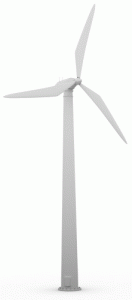Generate a detailed caption that describes the image.

The image depicts a single wind turbine, symbolizing a crucial renewable energy technology. Wind turbines harness the kinetic energy of wind to generate electricity, contributing significantly to sustainable energy solutions. The presence of this turbine aligns with discussions around the UK's feed-in tariff scheme, which is designed to encourage the adoption of renewable technologies. This initiative promotes greater energy efficiency and reflects a broader commitment to transitioning towards more sustainable energy practices, essential in today's efforts to combat climate change and reduce reliance on fossil fuels.